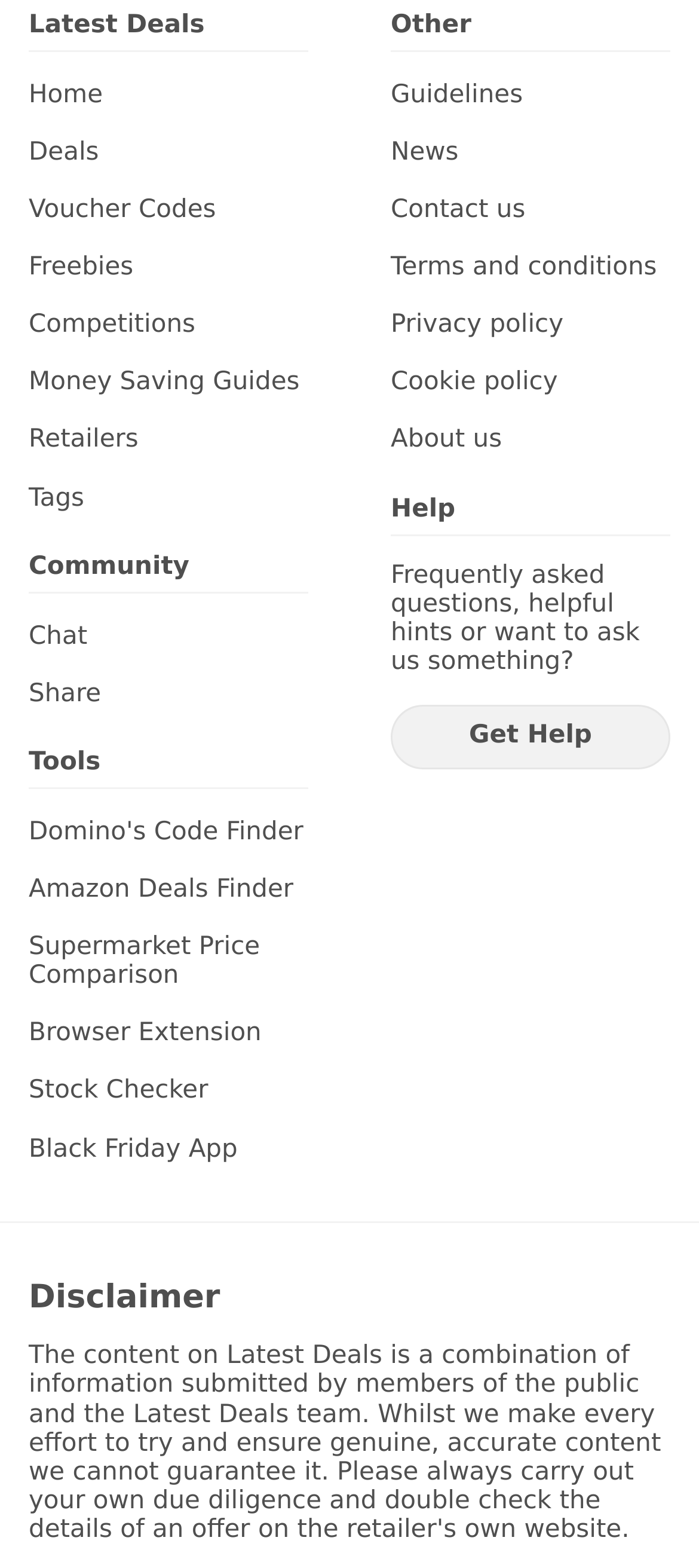Identify the bounding box coordinates for the element you need to click to achieve the following task: "Contact us". Provide the bounding box coordinates as four float numbers between 0 and 1, in the form [left, top, right, bottom].

[0.559, 0.125, 0.959, 0.143]